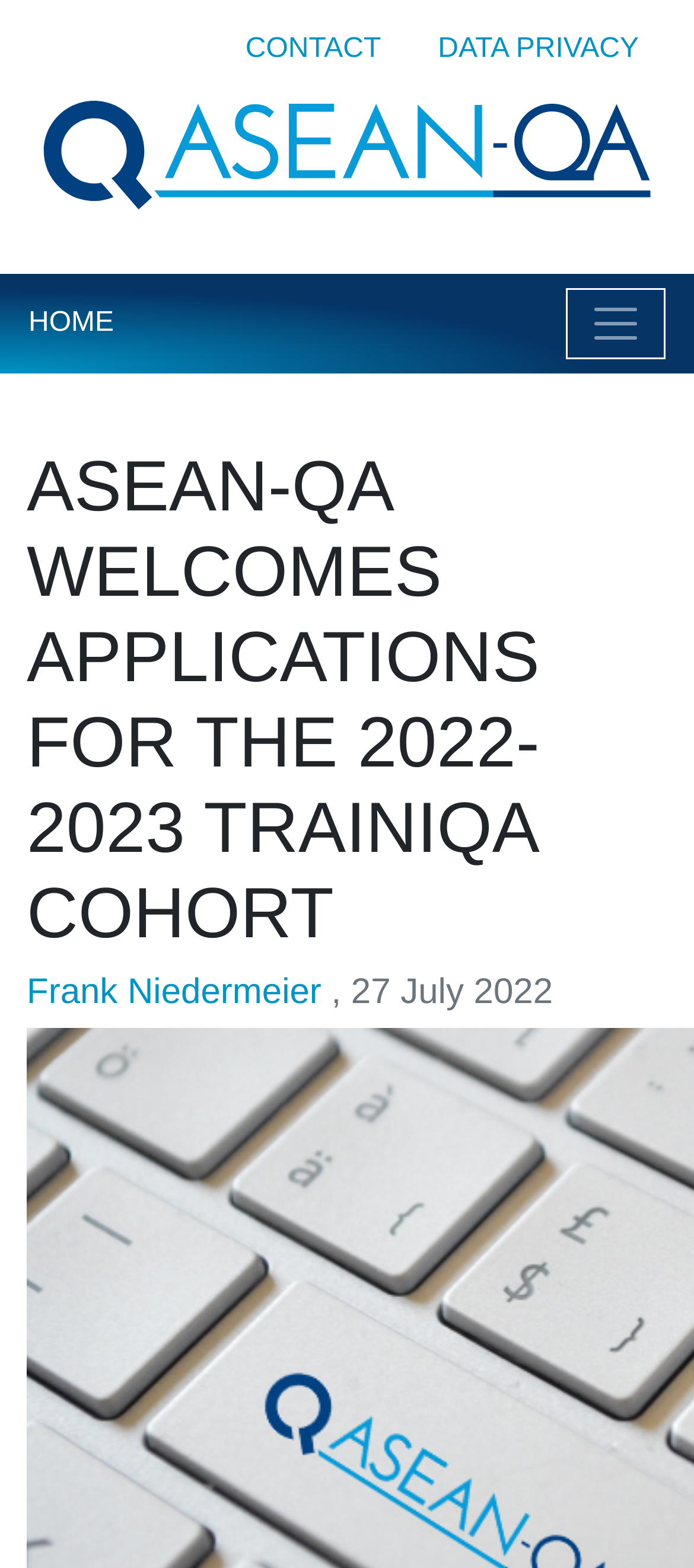Please predict the bounding box coordinates (top-left x, top-left y, bottom-right x, bottom-right y) for the UI element in the screenshot that fits the description: Frank Niedermeier

[0.038, 0.621, 0.463, 0.646]